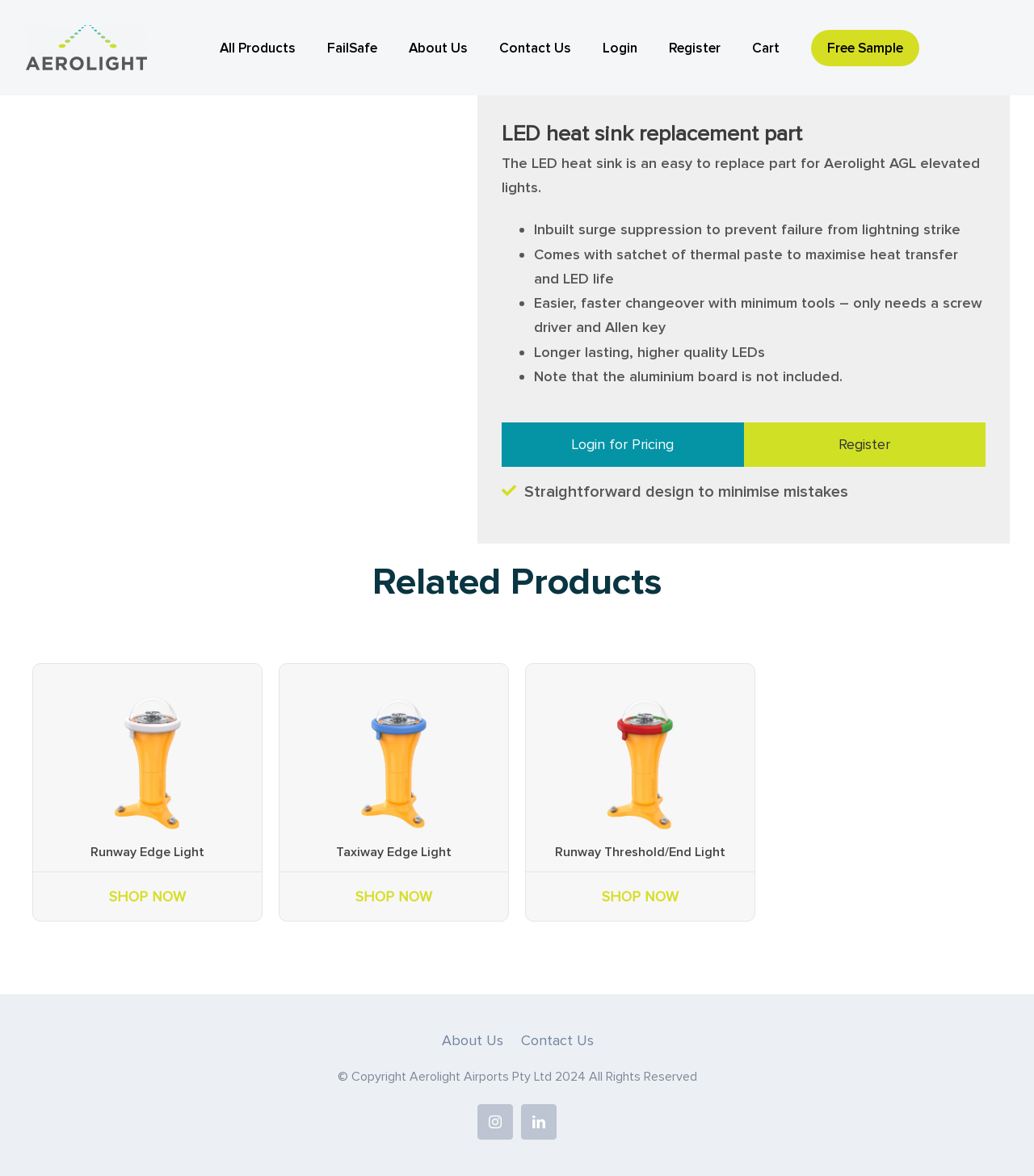Determine the bounding box for the HTML element described here: "Taxiway Edge Light". The coordinates should be given as [left, top, right, bottom] with each number being a float between 0 and 1.

[0.325, 0.717, 0.437, 0.731]